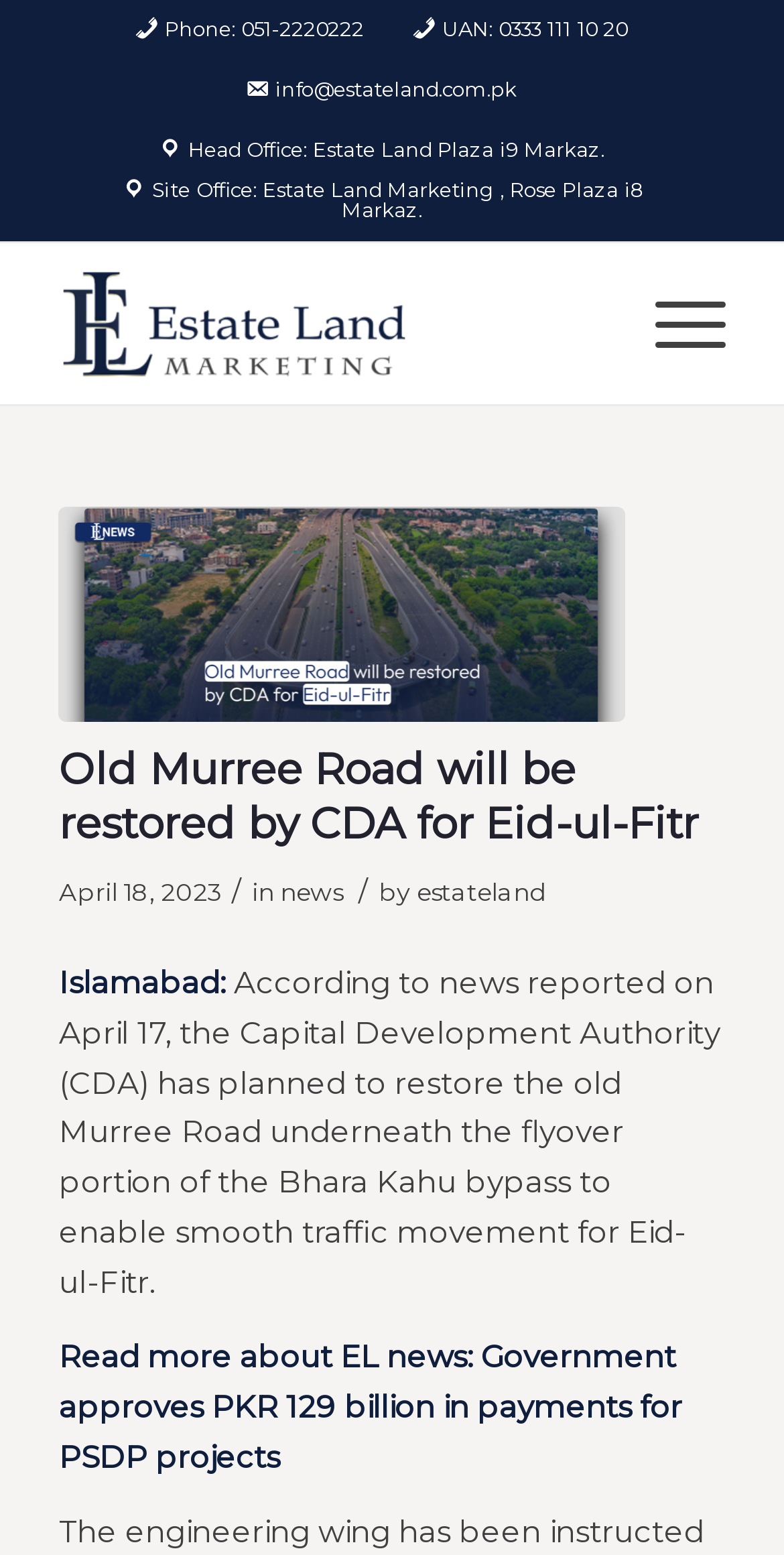Extract the main headline from the webpage and generate its text.

Old Murree Road will be restored by CDA for Eid-ul-Fitr